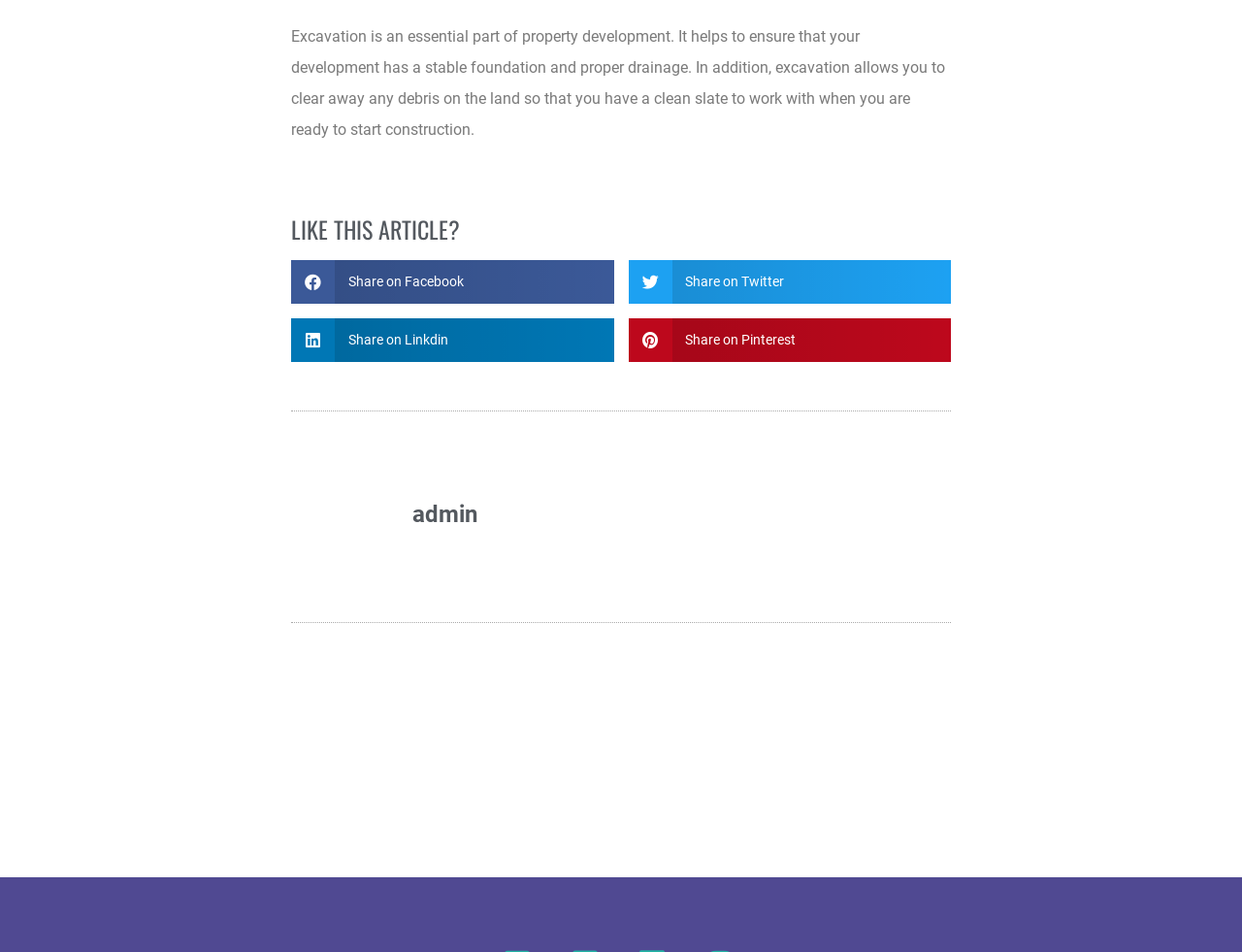What is the image below the text about excavation?
Using the image, respond with a single word or phrase.

admin